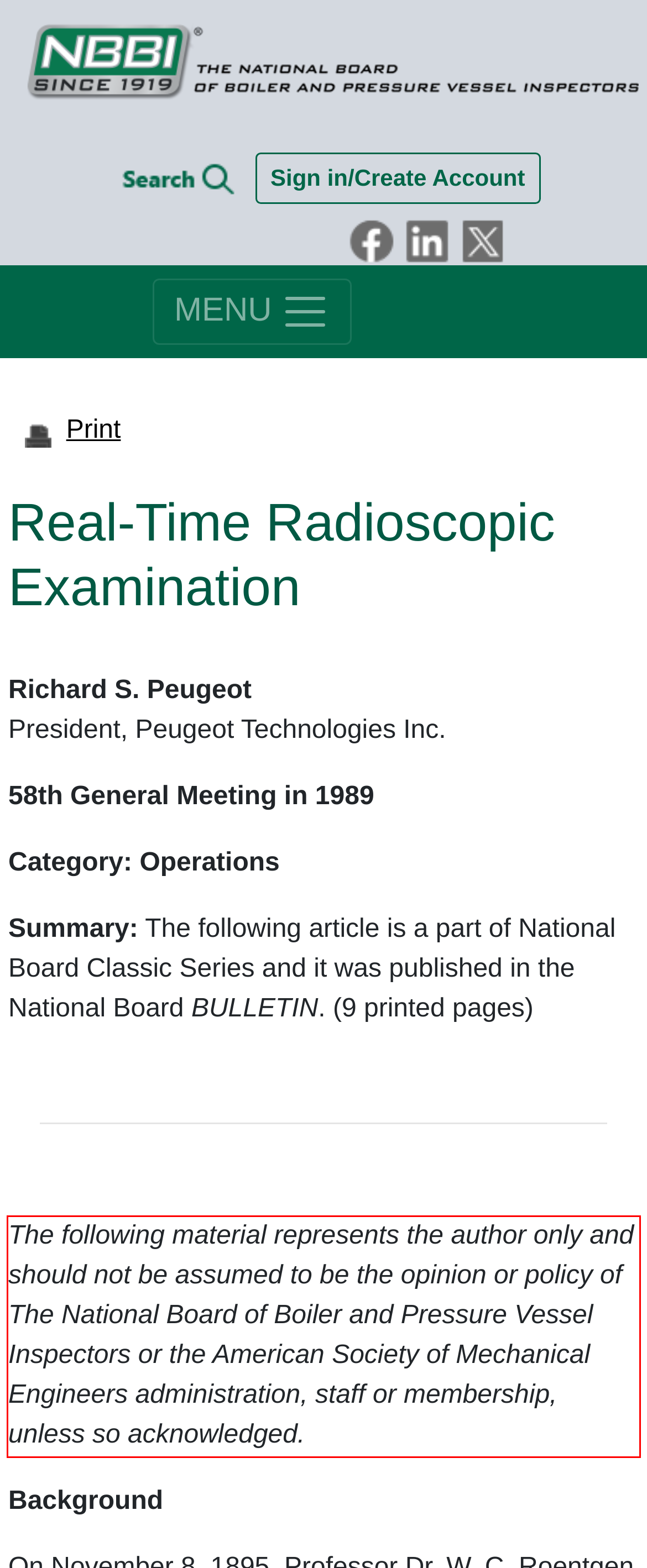There is a UI element on the webpage screenshot marked by a red bounding box. Extract and generate the text content from within this red box.

The following material represents the author only and should not be assumed to be the opinion or policy of The National Board of Boiler and Pressure Vessel Inspectors or the American Society of Mechanical Engineers administration, staff or membership, unless so acknowledged.